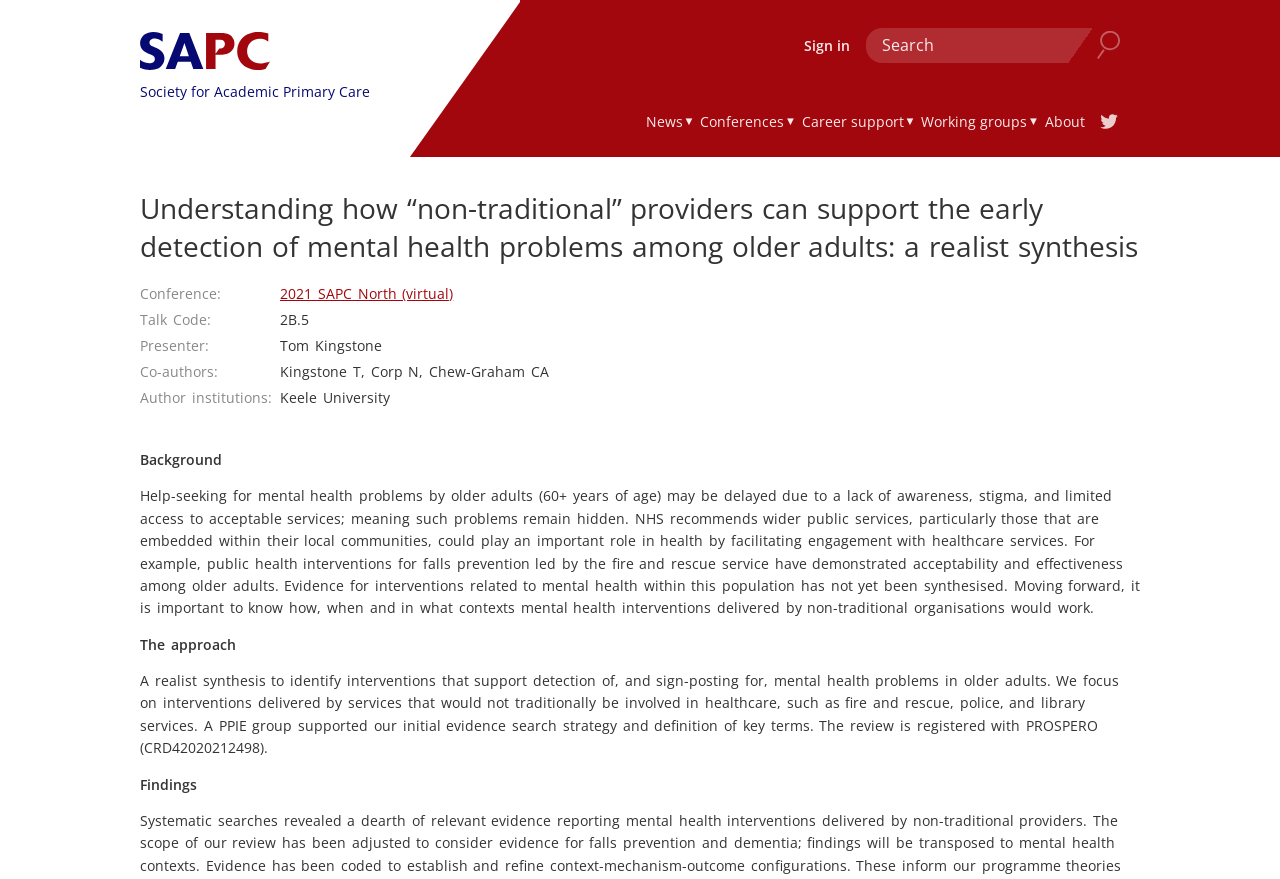What is the name of the organization?
Kindly offer a comprehensive and detailed response to the question.

The name of the organization can be found in the top-left corner of the webpage, where it says 'SAPC' with an image next to it, and below it, the full name 'Society for Academic Primary Care' is written.